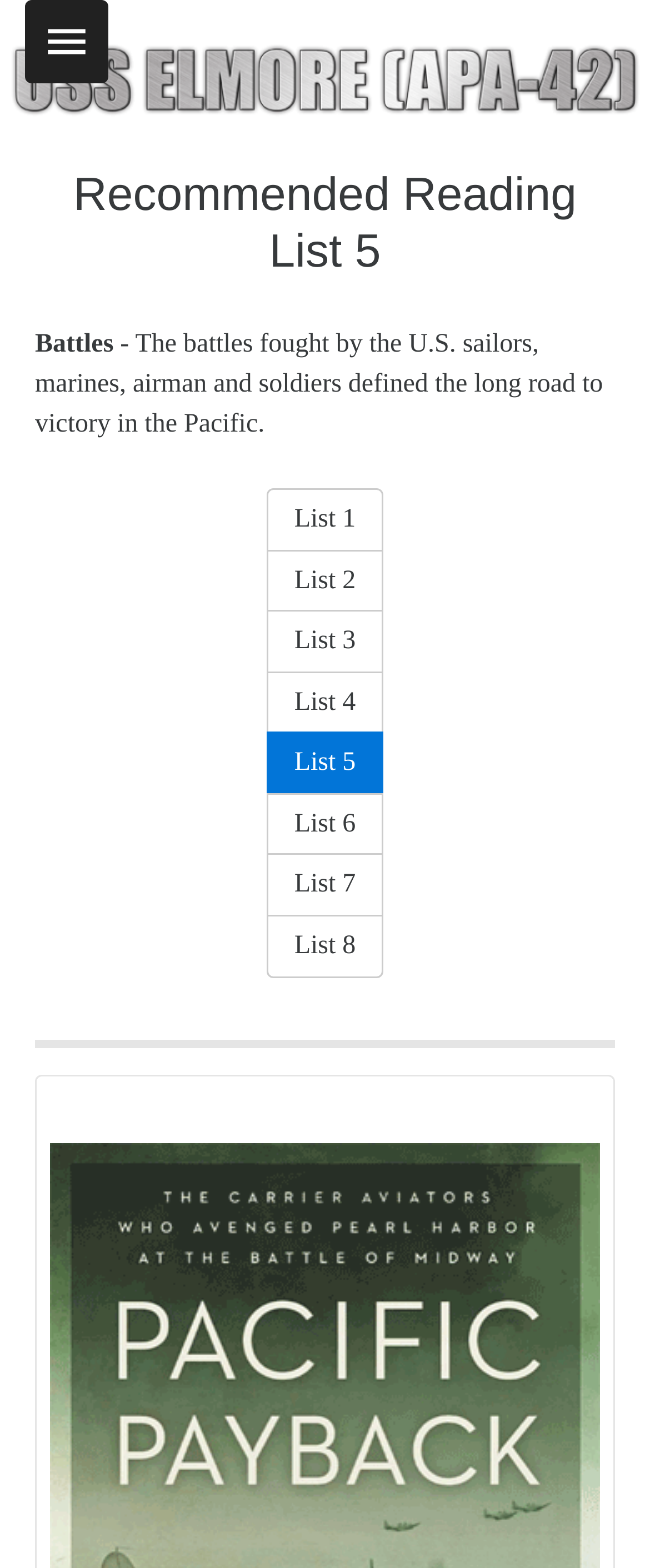Analyze the image and give a detailed response to the question:
What is the purpose of the buttons 'List 1' to 'List 8'?

The buttons 'List 1' to 'List 8' are grouped together and have a similar layout, suggesting that they are used to navigate to different lists, possibly related to the recommended reading list.